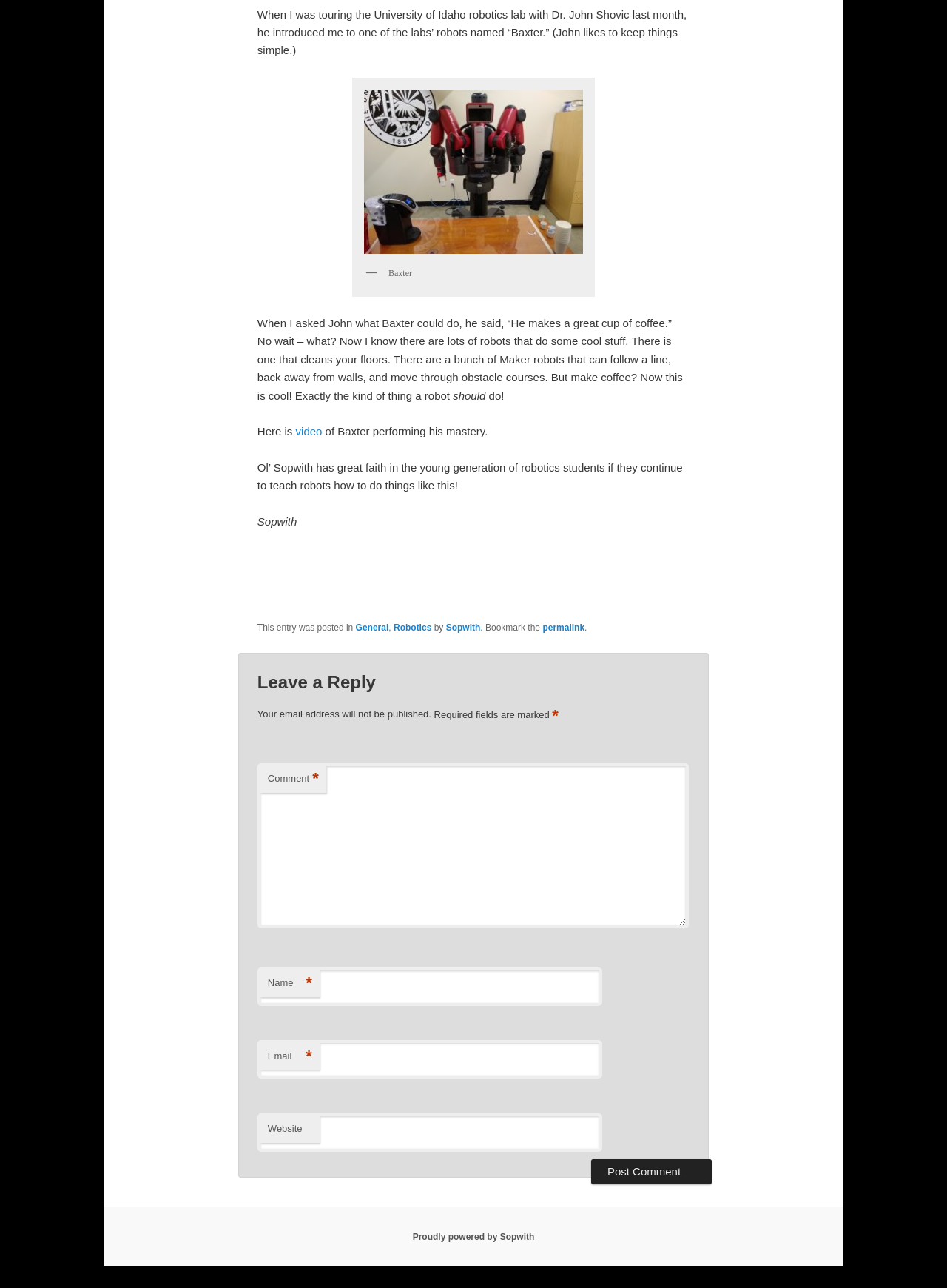Kindly provide the bounding box coordinates of the section you need to click on to fulfill the given instruction: "Click the permalink".

[0.573, 0.484, 0.617, 0.492]